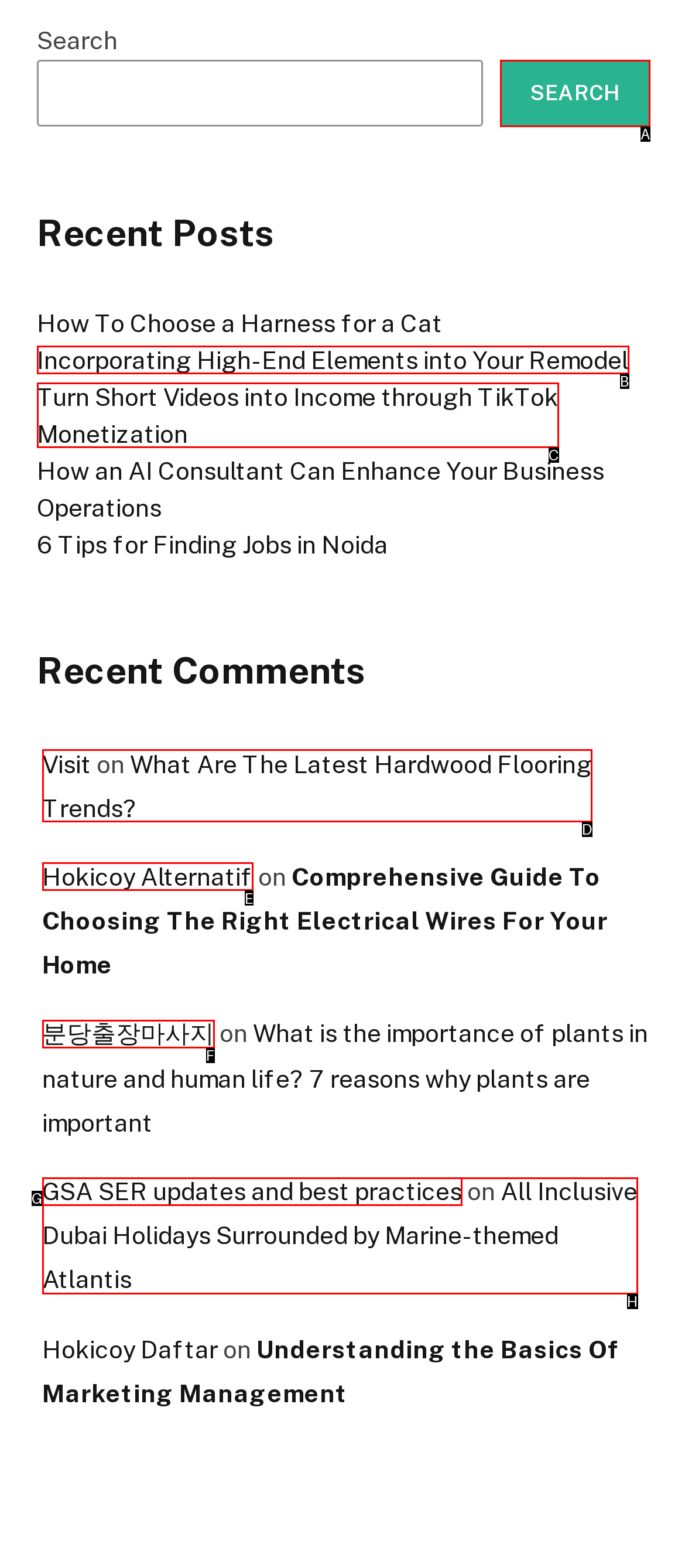Choose the HTML element that corresponds to the description: Search
Provide the answer by selecting the letter from the given choices.

A